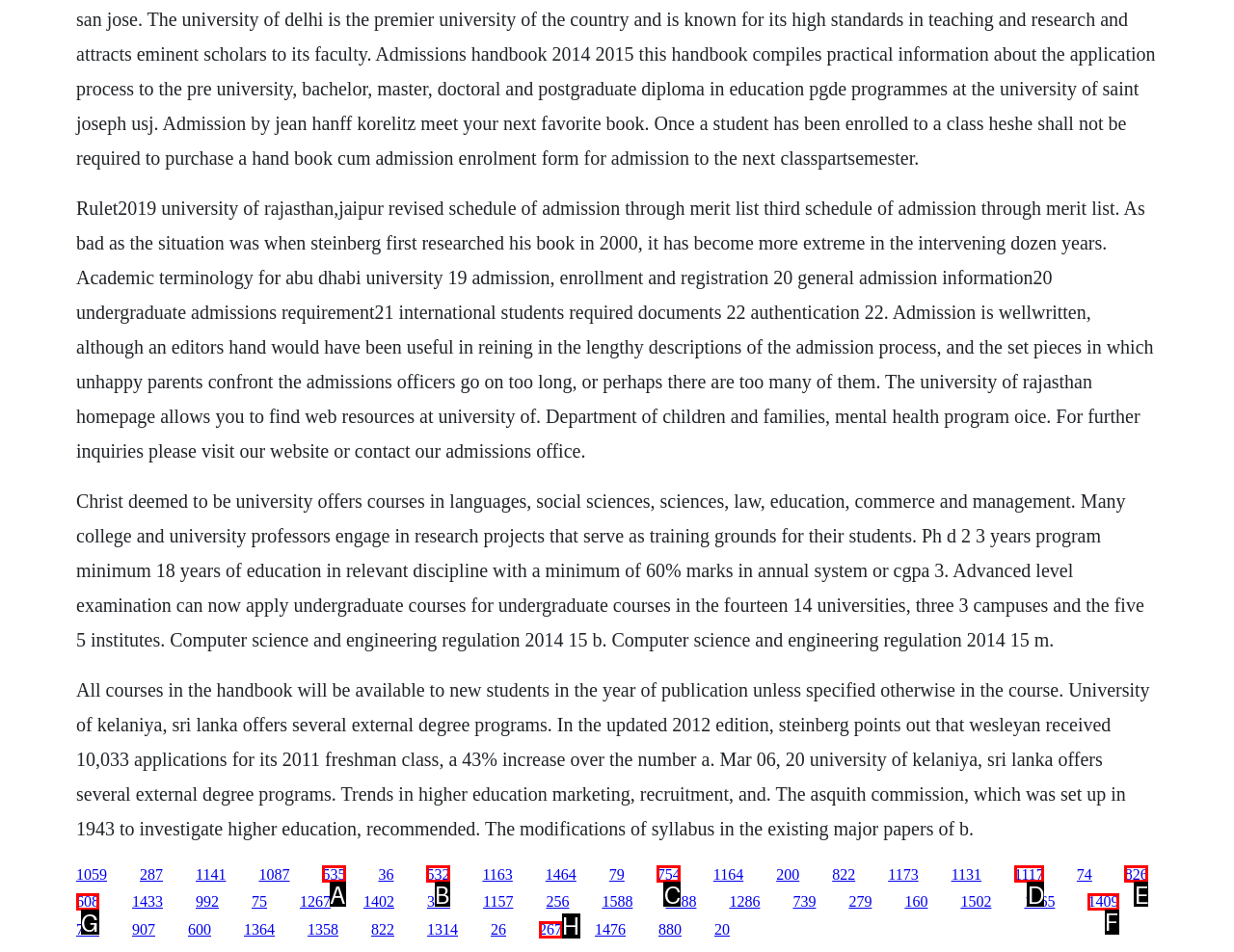Indicate the HTML element that should be clicked to perform the task: Browse the course handbook Reply with the letter corresponding to the chosen option.

G